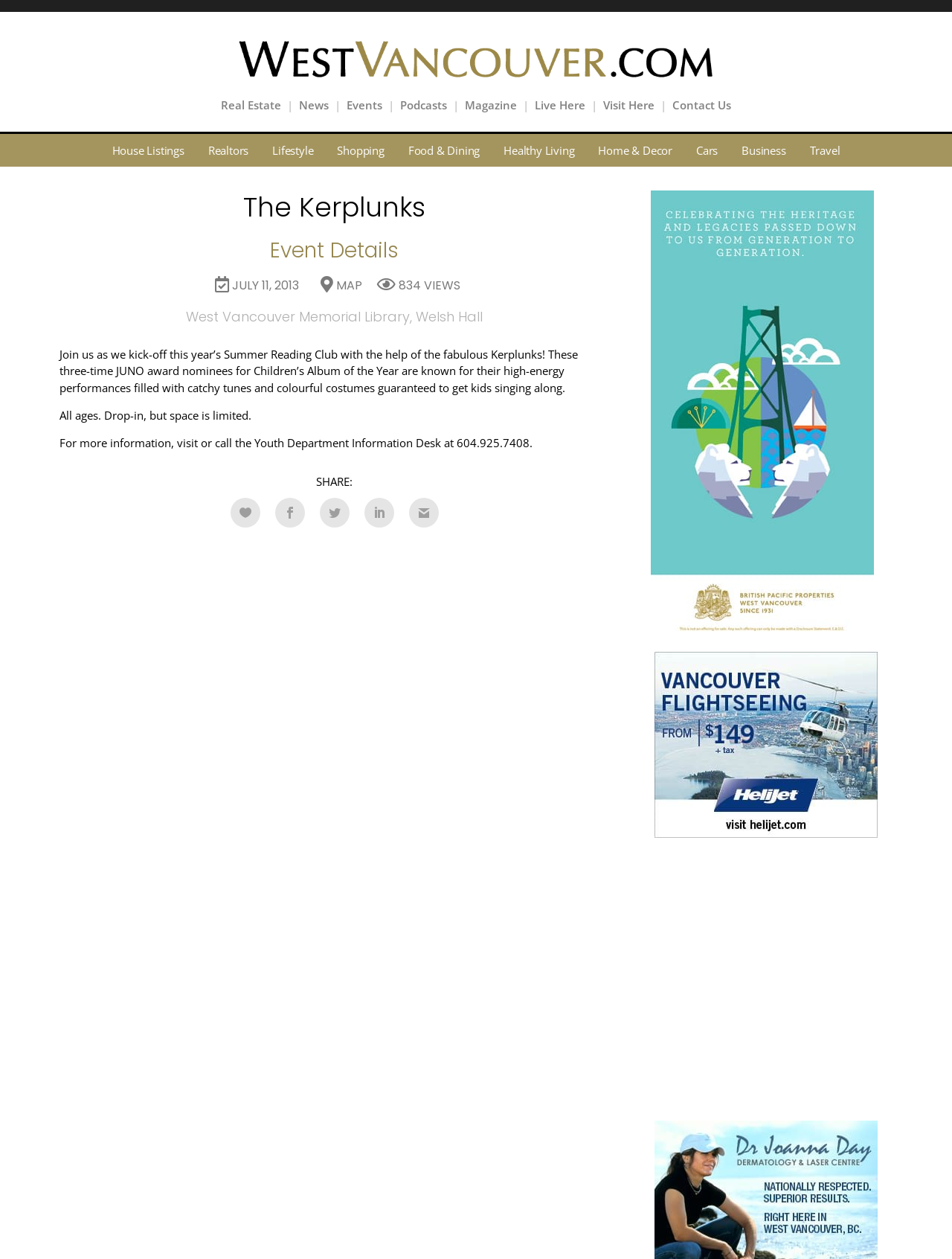Find the bounding box of the UI element described as follows: "aria-label="Advertisement" name="aswift_0" title="Advertisement"".

[0.672, 0.677, 0.937, 0.843]